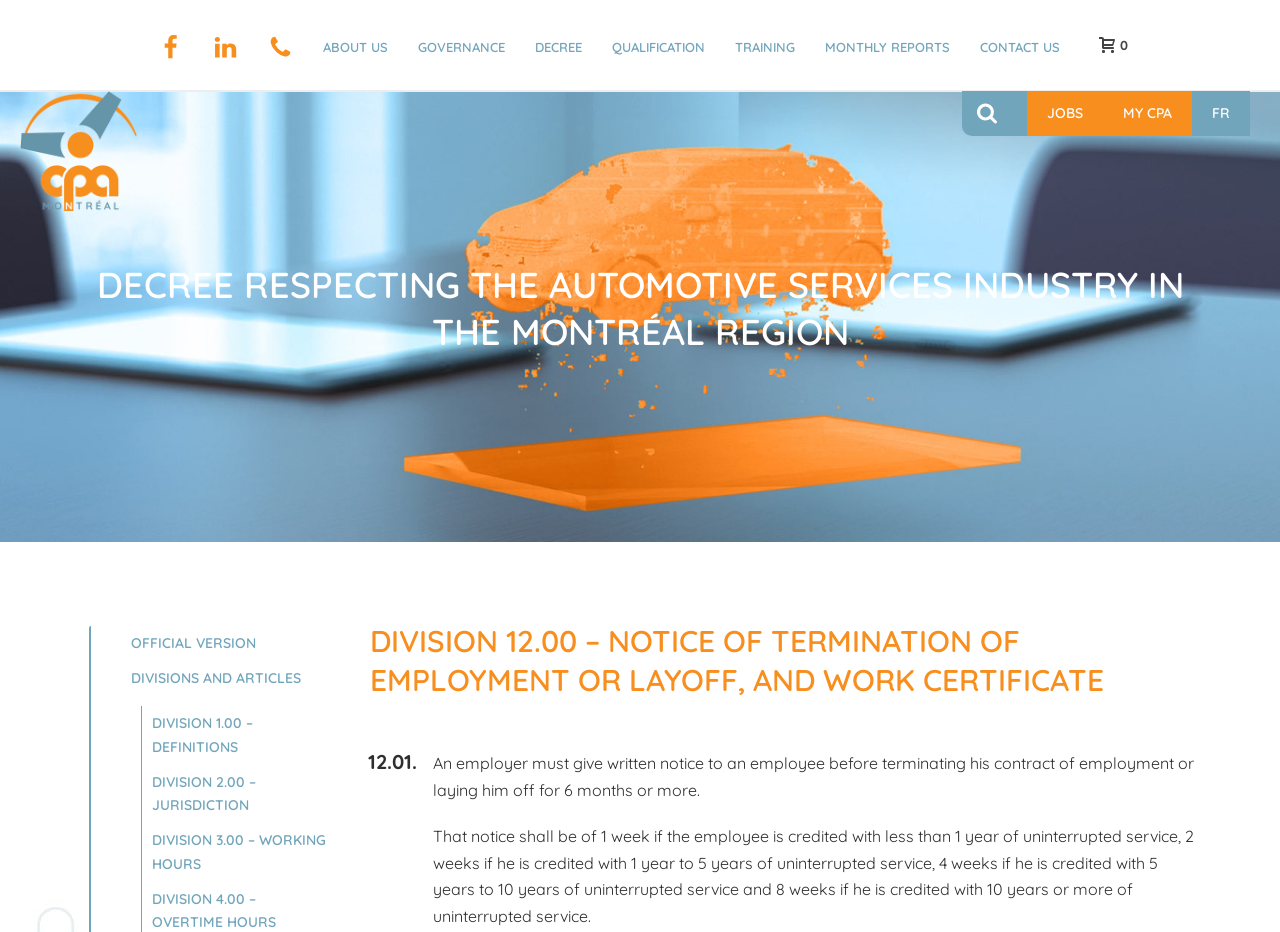Identify the primary heading of the webpage and provide its text.

DECREE RESPECTING THE AUTOMOTIVE SERVICES INDUSTRY IN THE MONTRÉAL REGION